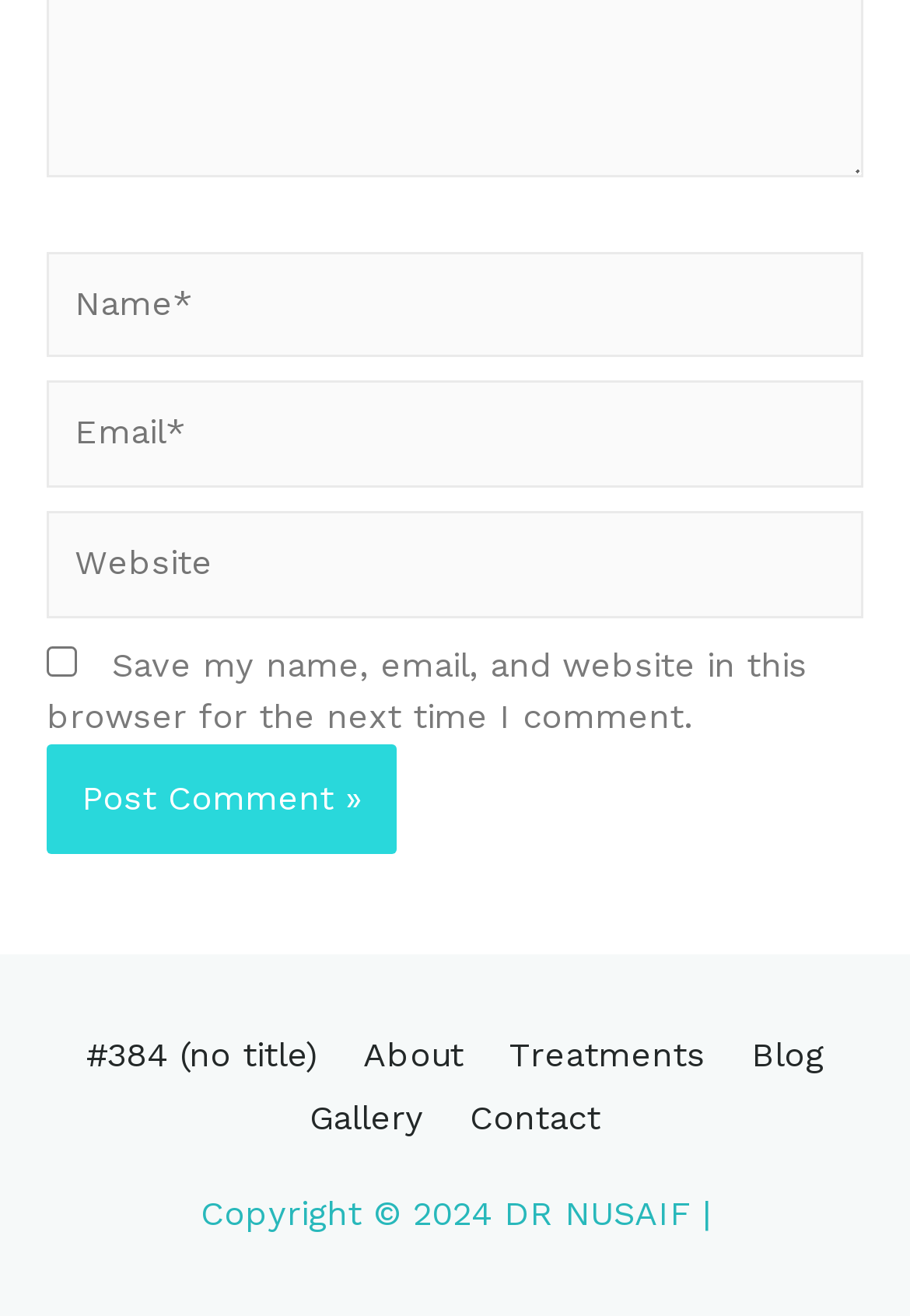What is the label of the first text box?
Give a one-word or short phrase answer based on the image.

Name